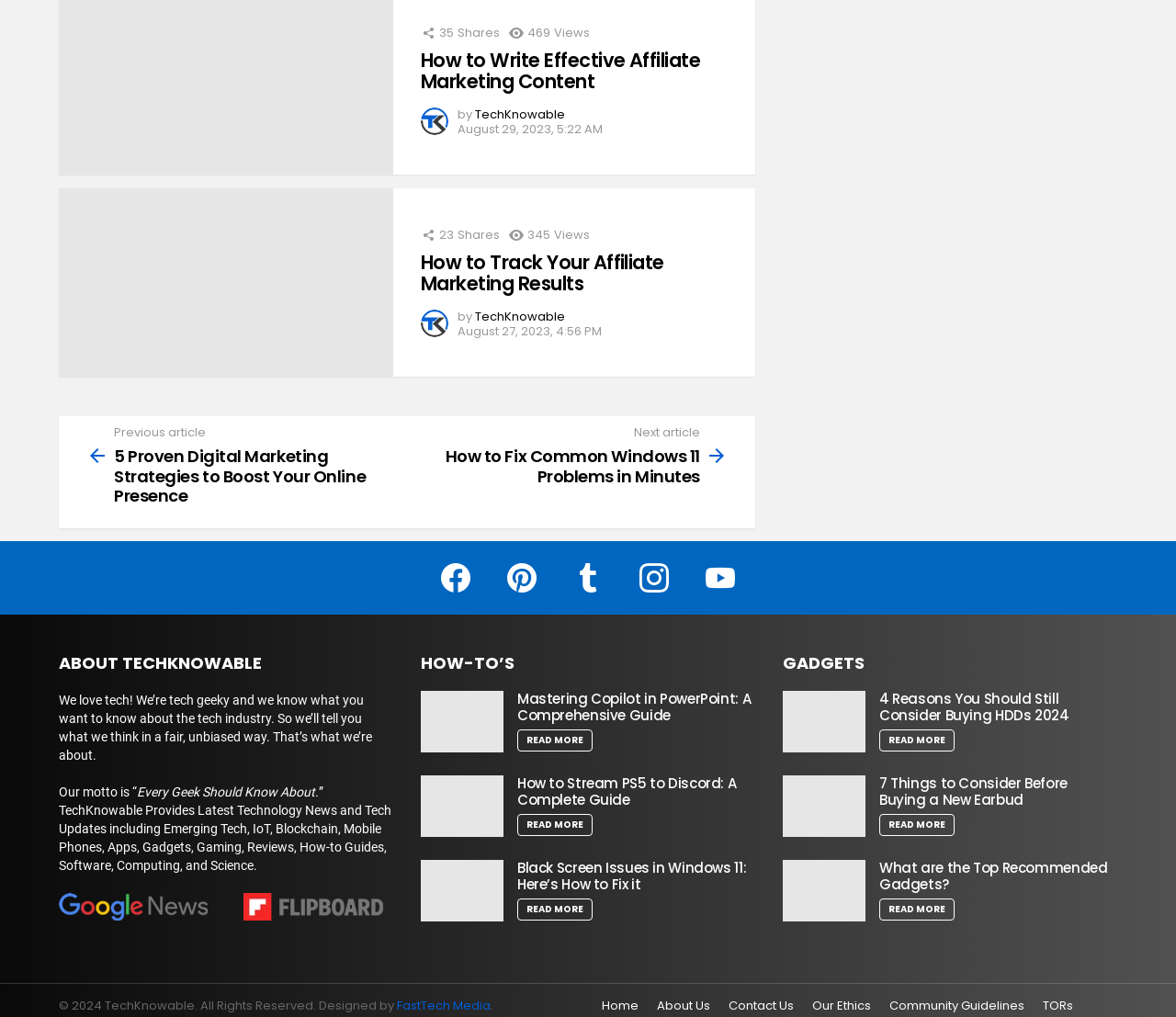Give the bounding box coordinates for this UI element: "Home". The coordinates should be four float numbers between 0 and 1, arranged as [left, top, right, bottom].

[0.504, 0.982, 0.551, 0.997]